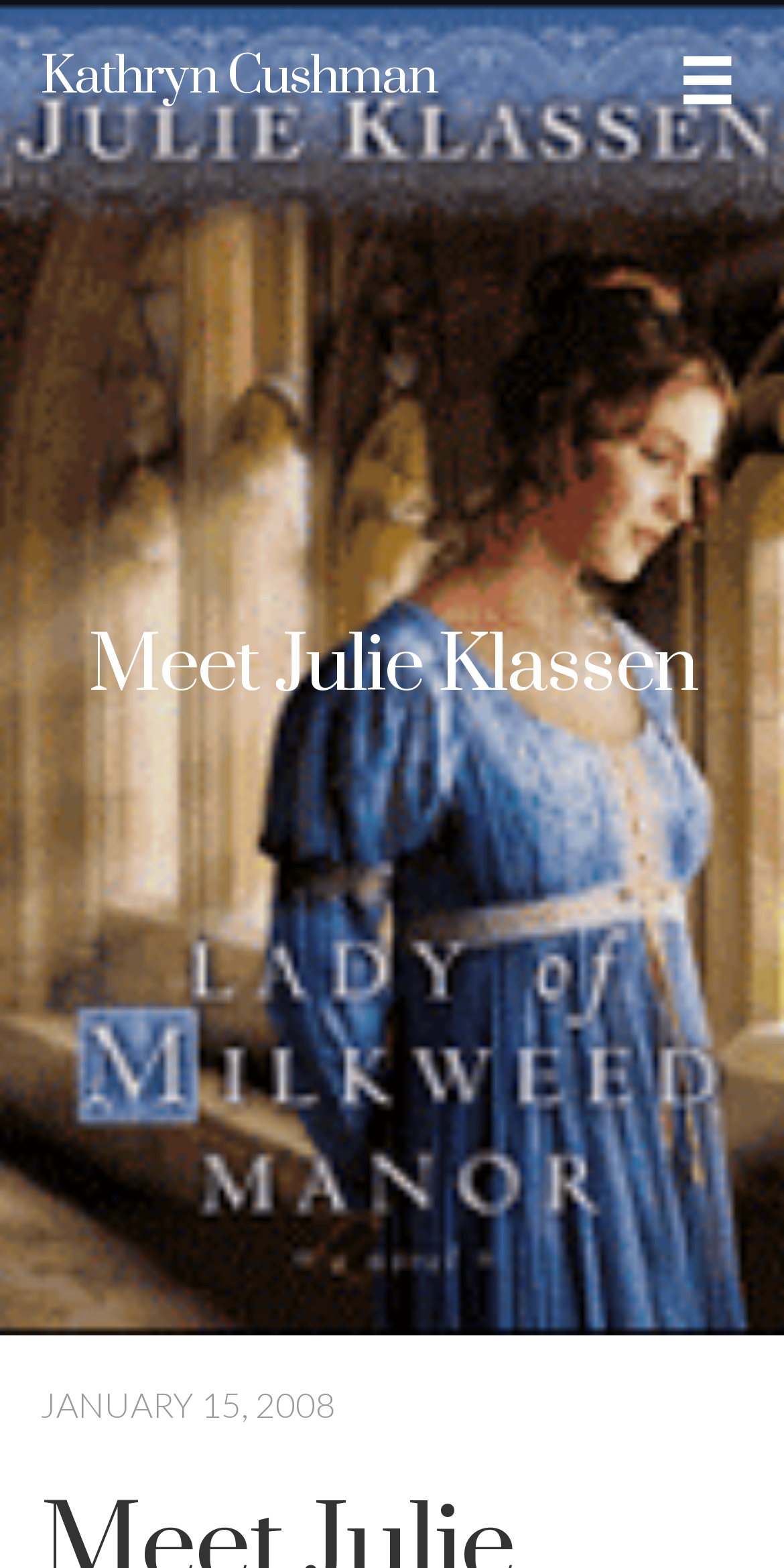Using the description: "name="q" placeholder="Search entire store here..."", determine the UI element's bounding box coordinates. Ensure the coordinates are in the format of four float numbers between 0 and 1, i.e., [left, top, right, bottom].

None